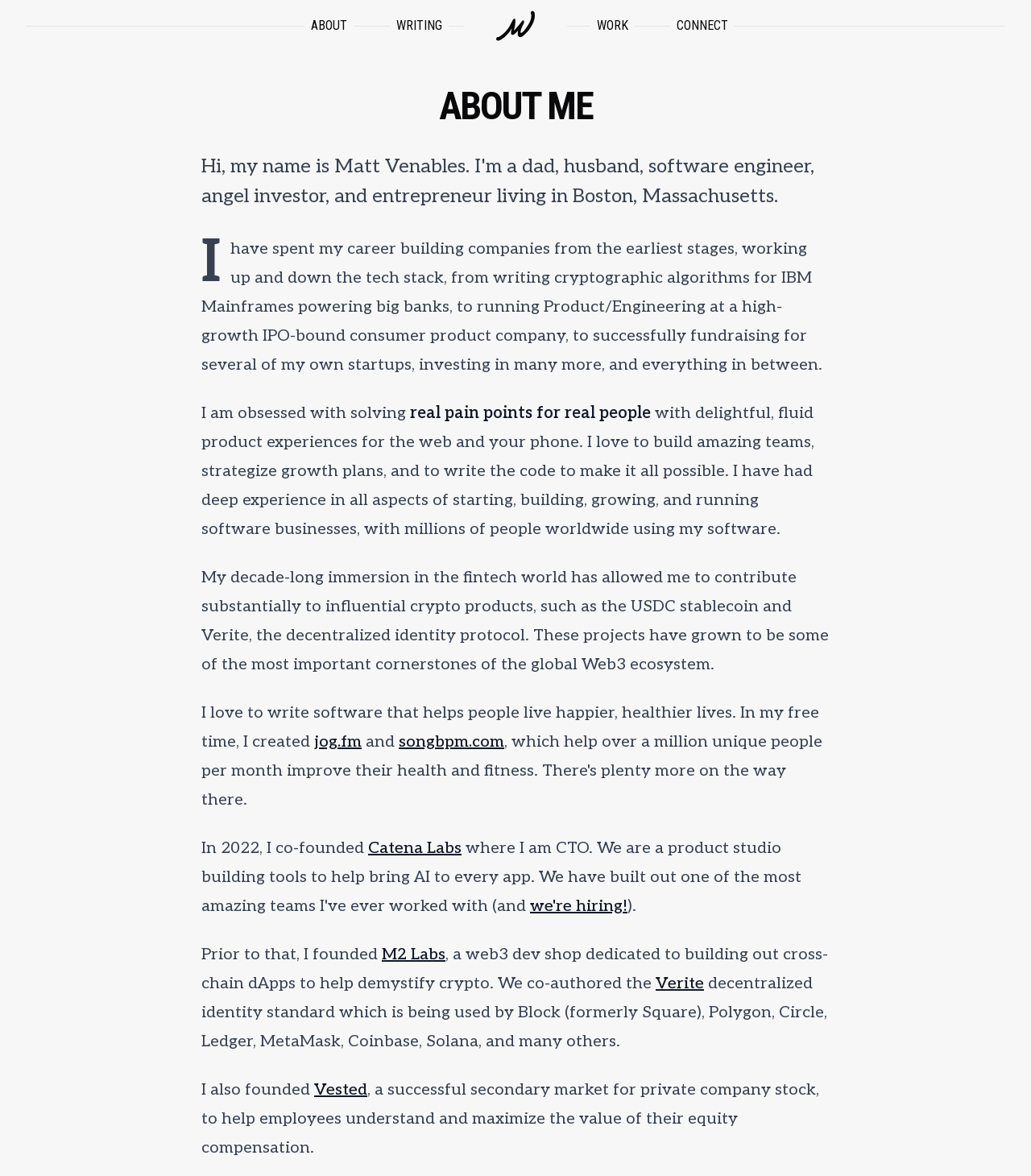What is the name of the decentralized identity protocol mentioned?
Answer the question in a detailed and comprehensive manner.

The text mentions that the person contributed substantially to influential crypto products, including 'Verite, the decentralized identity protocol'.